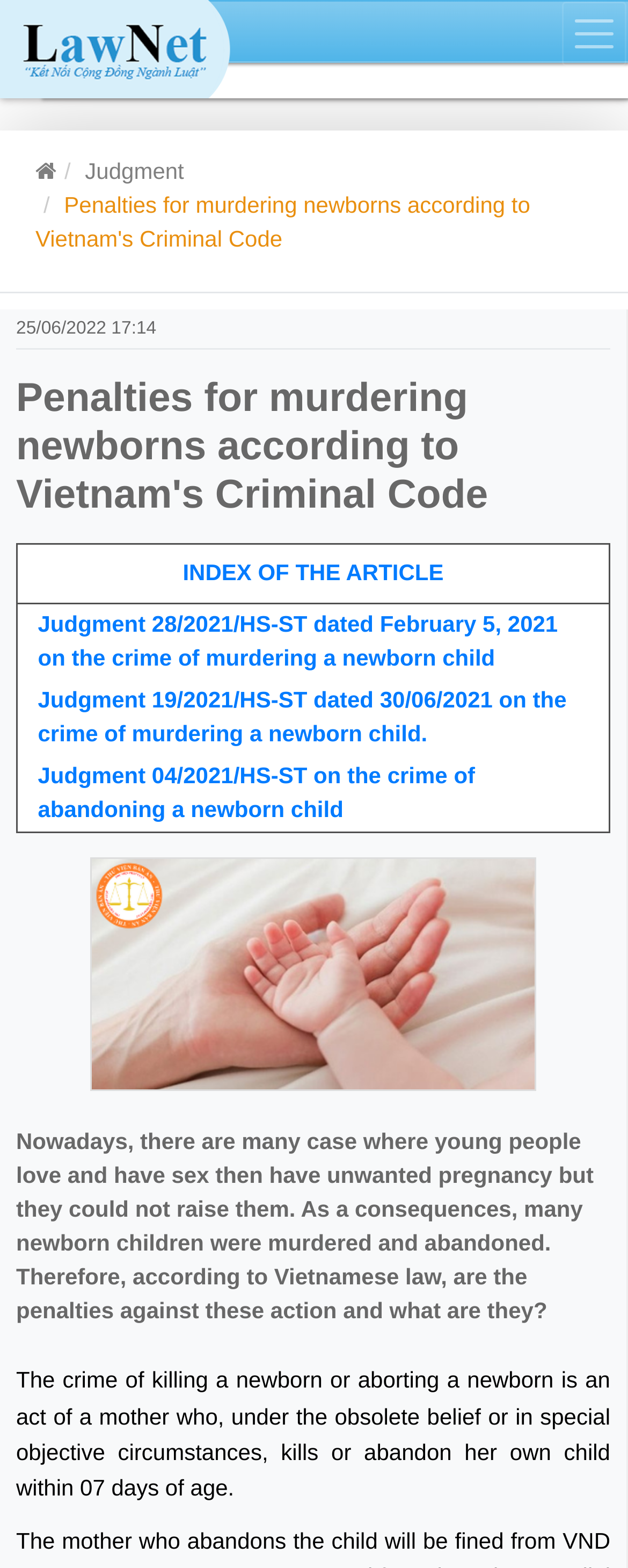What is the date of the latest update?
Based on the image content, provide your answer in one word or a short phrase.

25/06/2022 17:14